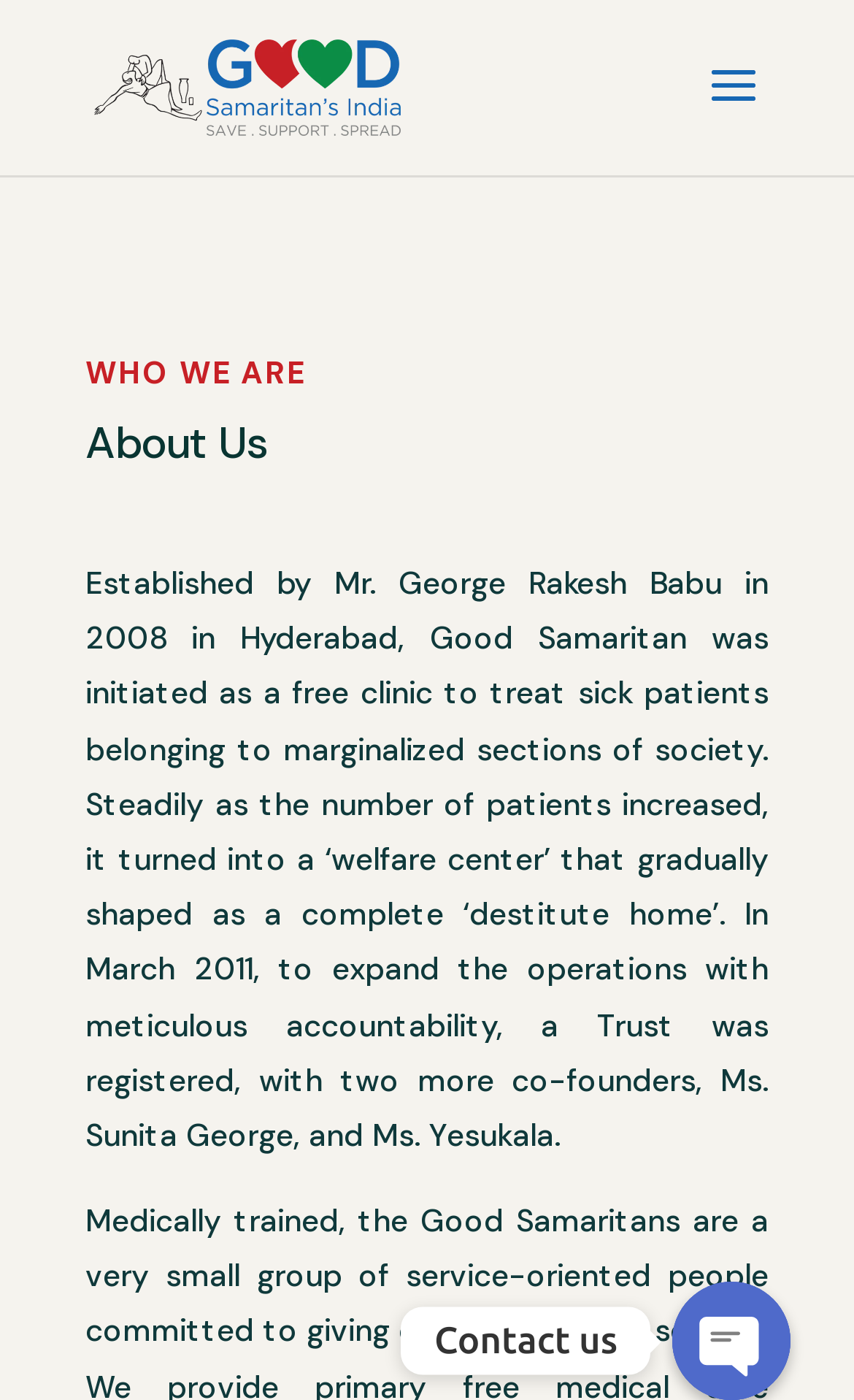Please answer the following question using a single word or phrase: 
What is the name of the organization?

Good Samaritans India